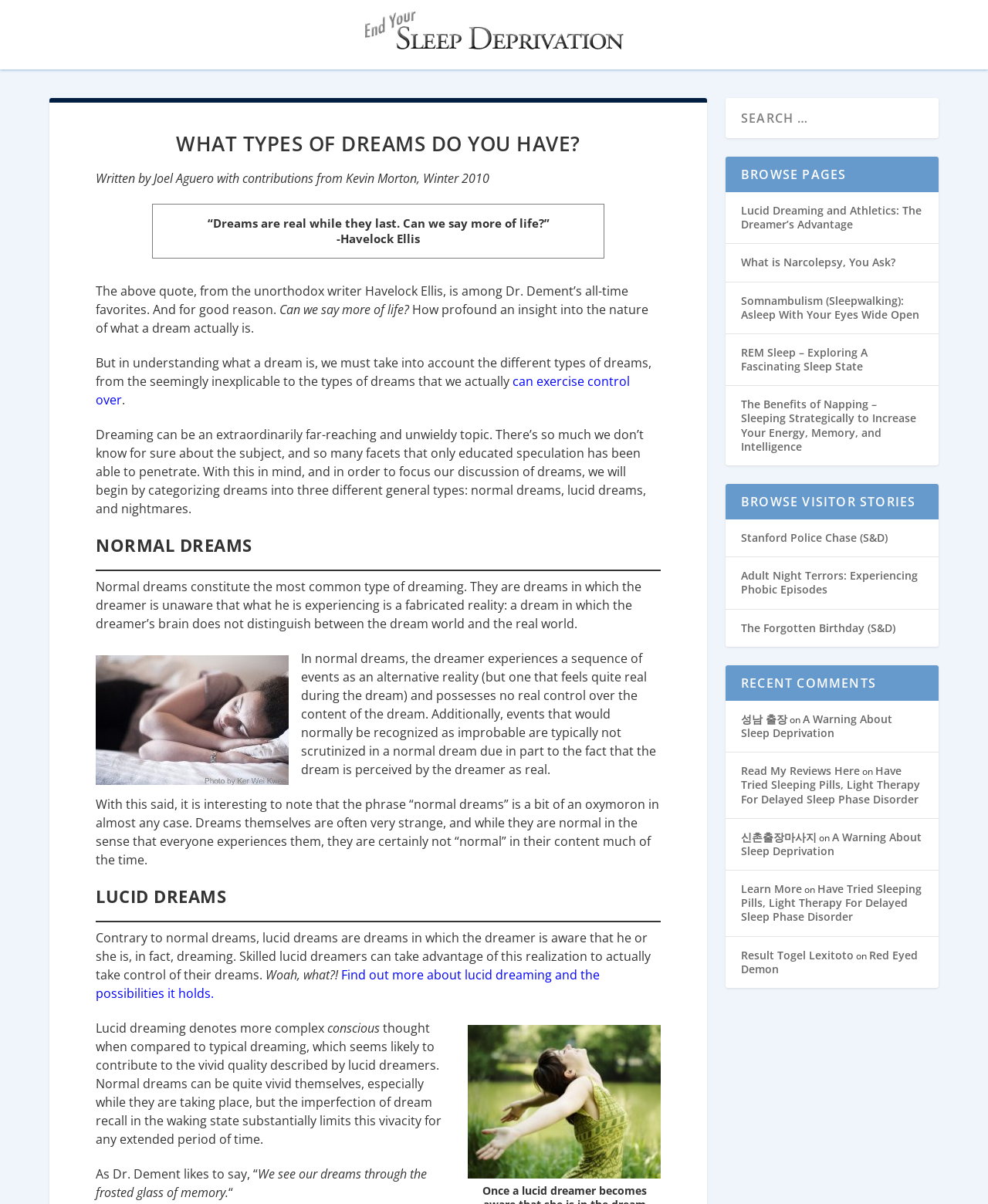What is the name of the writer quoted in the article?
Look at the screenshot and give a one-word or phrase answer.

Havelock Ellis